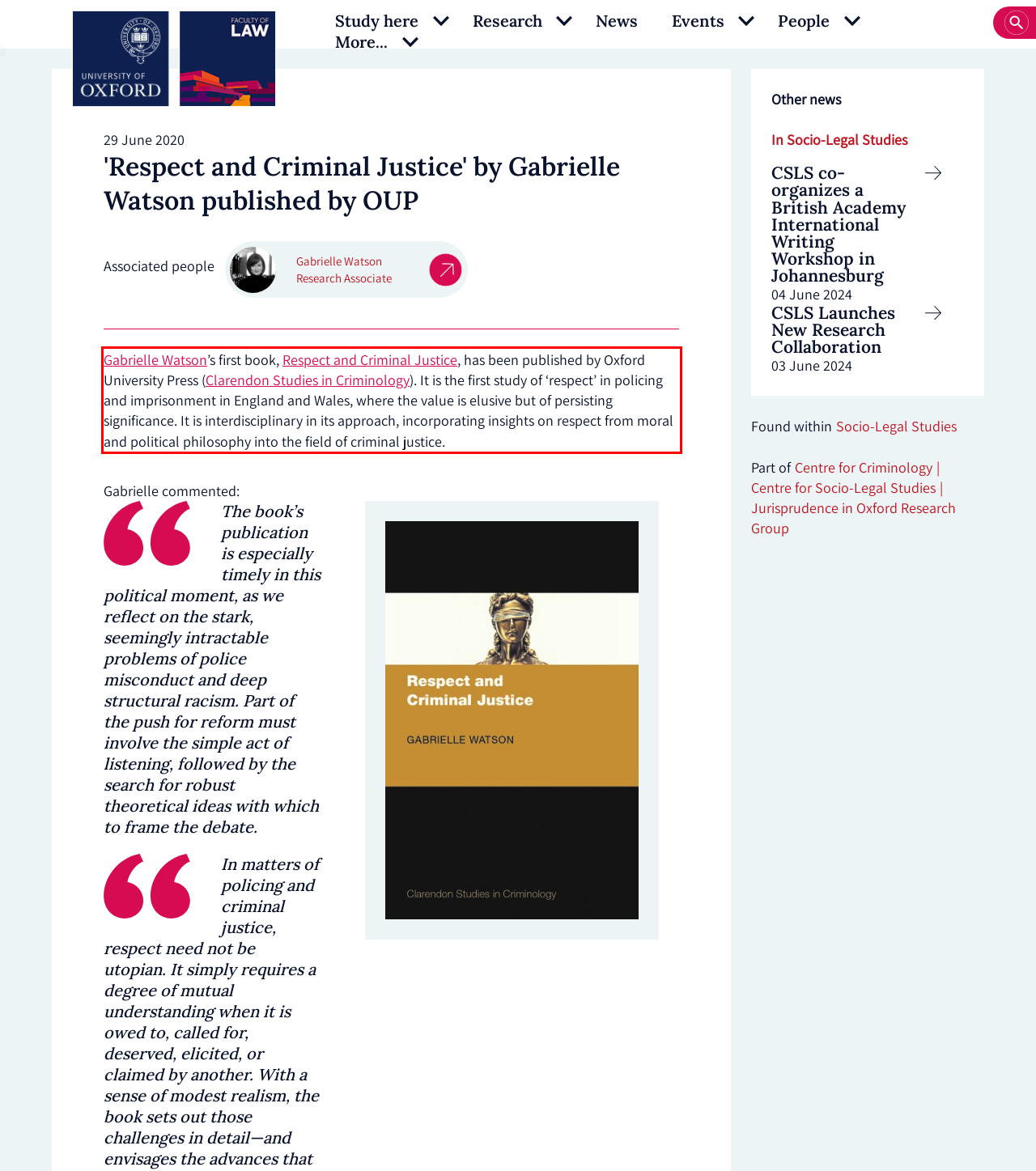Identify the text inside the red bounding box on the provided webpage screenshot by performing OCR.

​Gabrielle Watson’s first book, Respect and Criminal Justice, has been published by Oxford University Press (Clarendon Studies in Criminology). It is the first study of ‘respect’ in policing and imprisonment in England and Wales, where the value is elusive but of persisting significance. It is interdisciplinary in its approach, incorporating insights on respect from moral and political philosophy into the field of criminal justice.